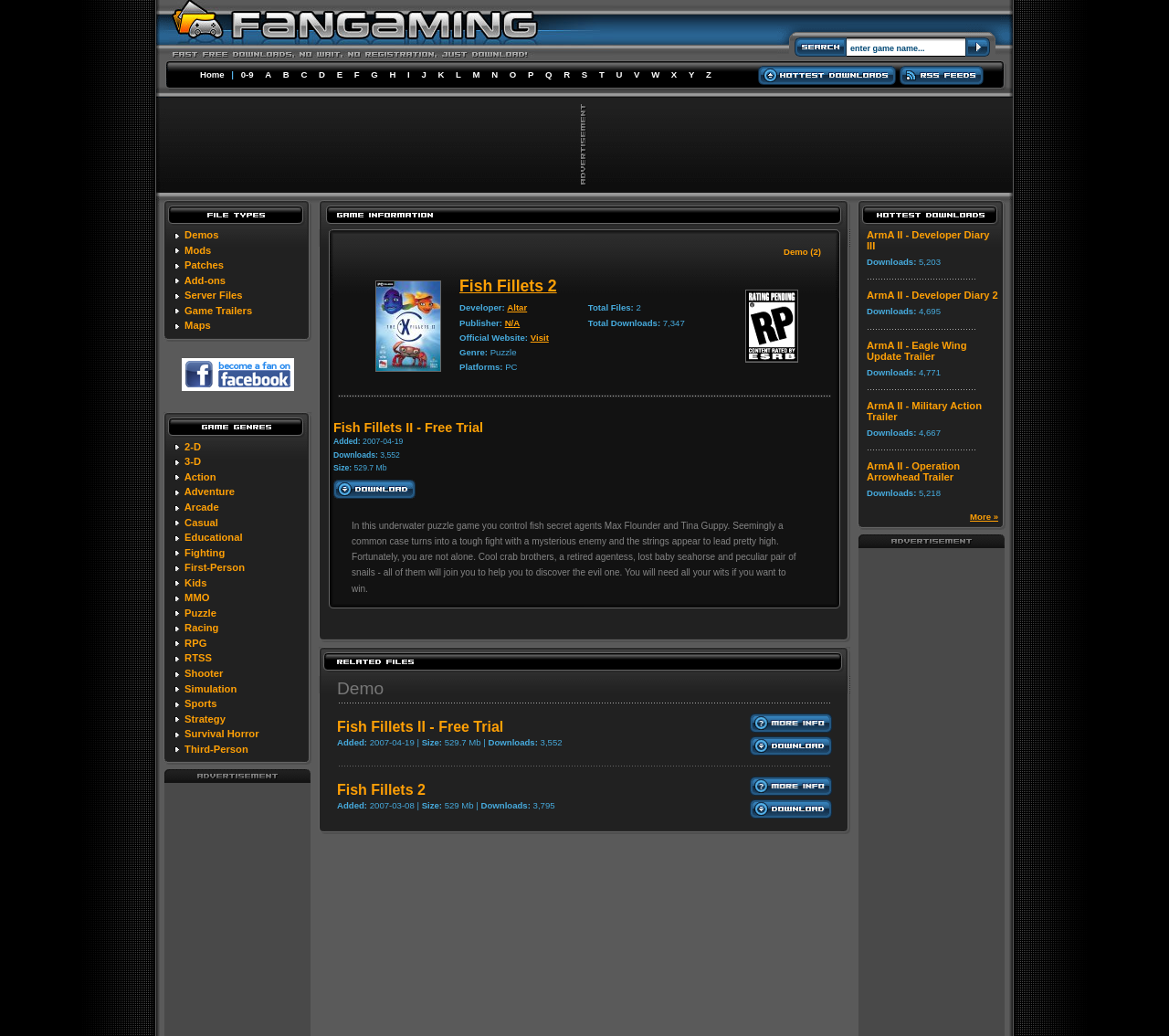Produce a meticulous description of the webpage.

The webpage is dedicated to Fish Fillets II, a video game, and provides various resources and files related to the game. At the top, there is a logo image and a link to "Fan Gaming" on the left side, accompanied by a small image. On the right side, there are two more images.

Below this top section, there is a search bar with a text box and a button, allowing users to enter a game name and search for related files. The search bar is flanked by two images.

The main content area is divided into two sections. The left section contains a list of links to different game files, including demos, mods, patches, add-ons, server files, game trailers, and maps. These links are organized into a table with a header image labeled "File Types".

The right section has a long list of alphabetized links, ranging from "Home" to "Z", which likely lead to different game-related resources or categories.

Throughout the webpage, there are several images, including logos, icons, and decorative elements, which add visual appeal and break up the text content. Overall, the webpage appears to be a resource hub for Fish Fillets II enthusiasts, providing access to various game-related files and resources.